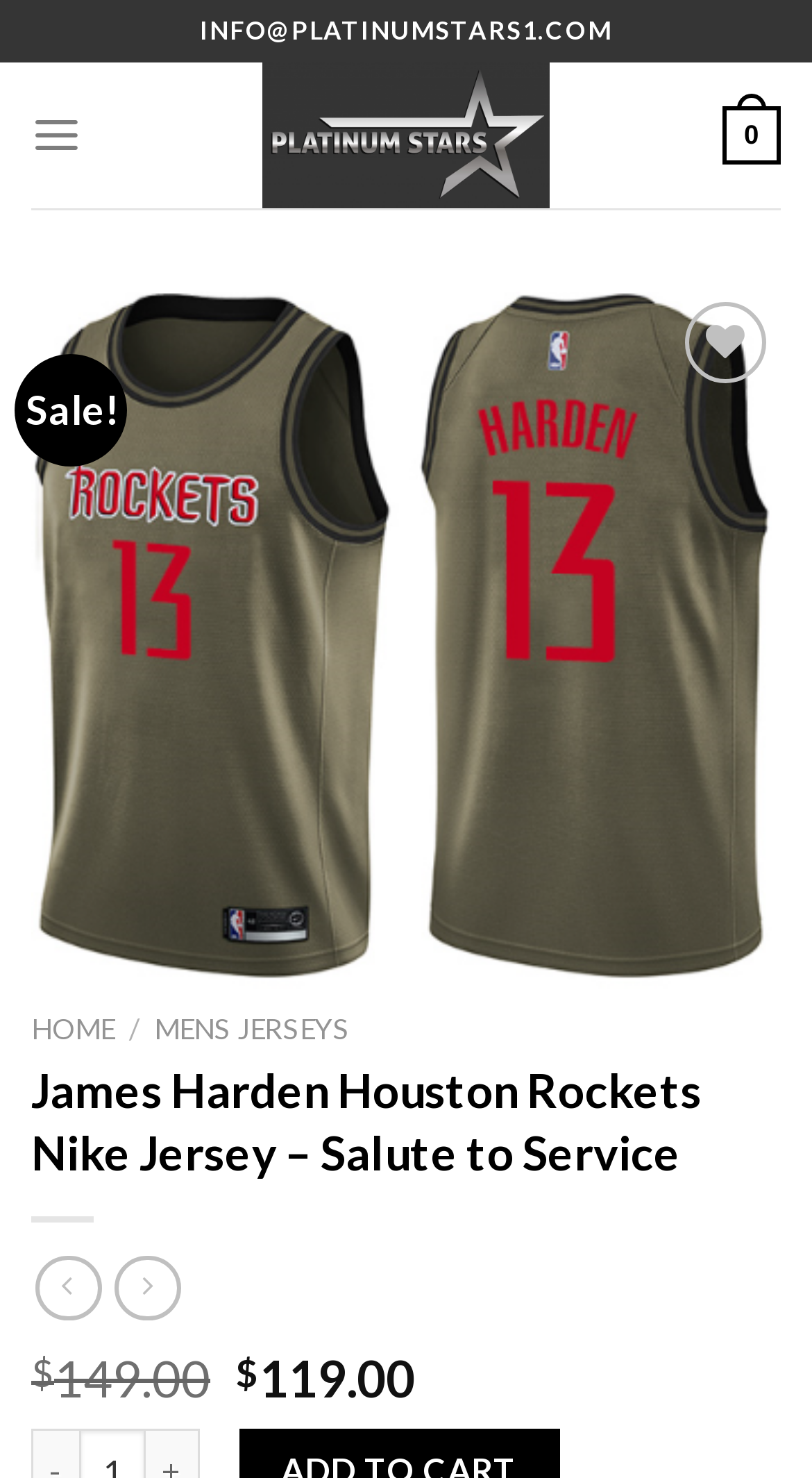Please give the bounding box coordinates of the area that should be clicked to fulfill the following instruction: "Click on the Platinumstars logo". The coordinates should be in the format of four float numbers from 0 to 1, i.e., [left, top, right, bottom].

[0.322, 0.042, 0.678, 0.141]